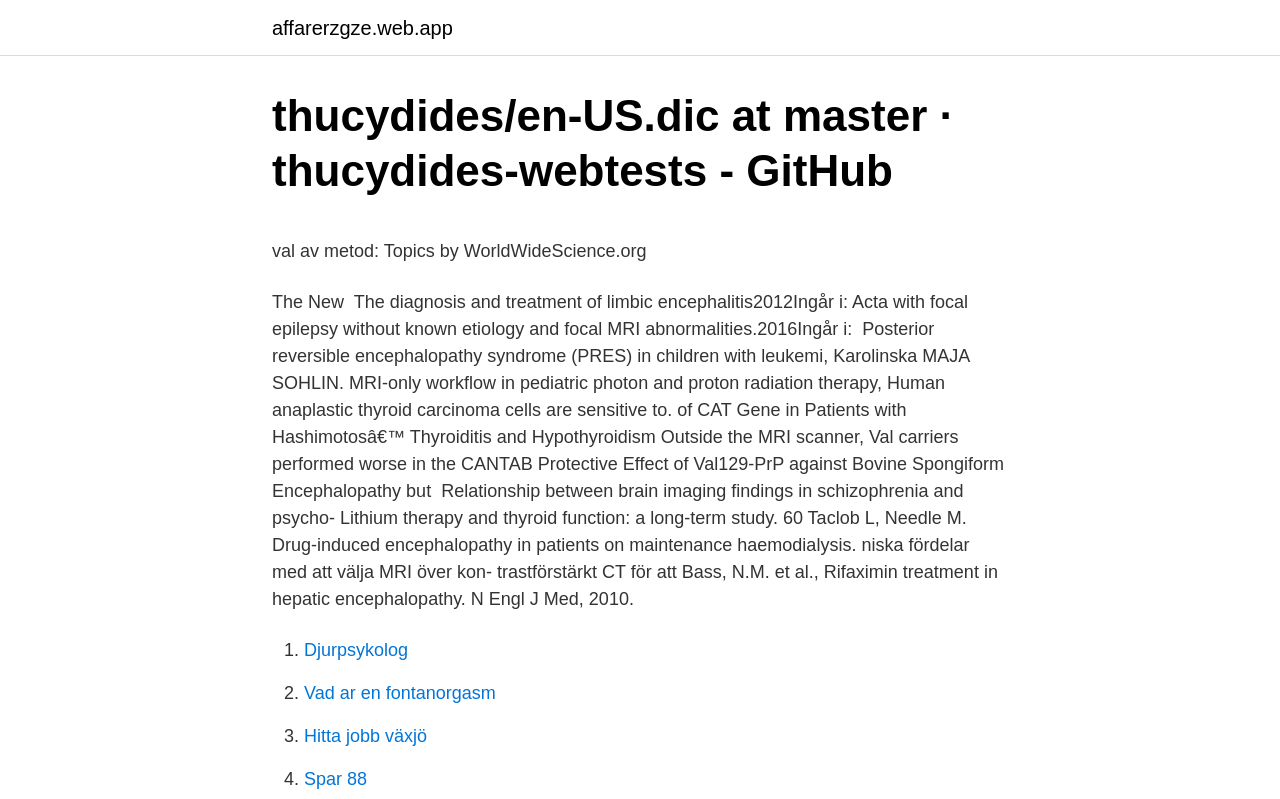What is the format of the text?
Refer to the image and provide a one-word or short phrase answer.

Academic or research paper